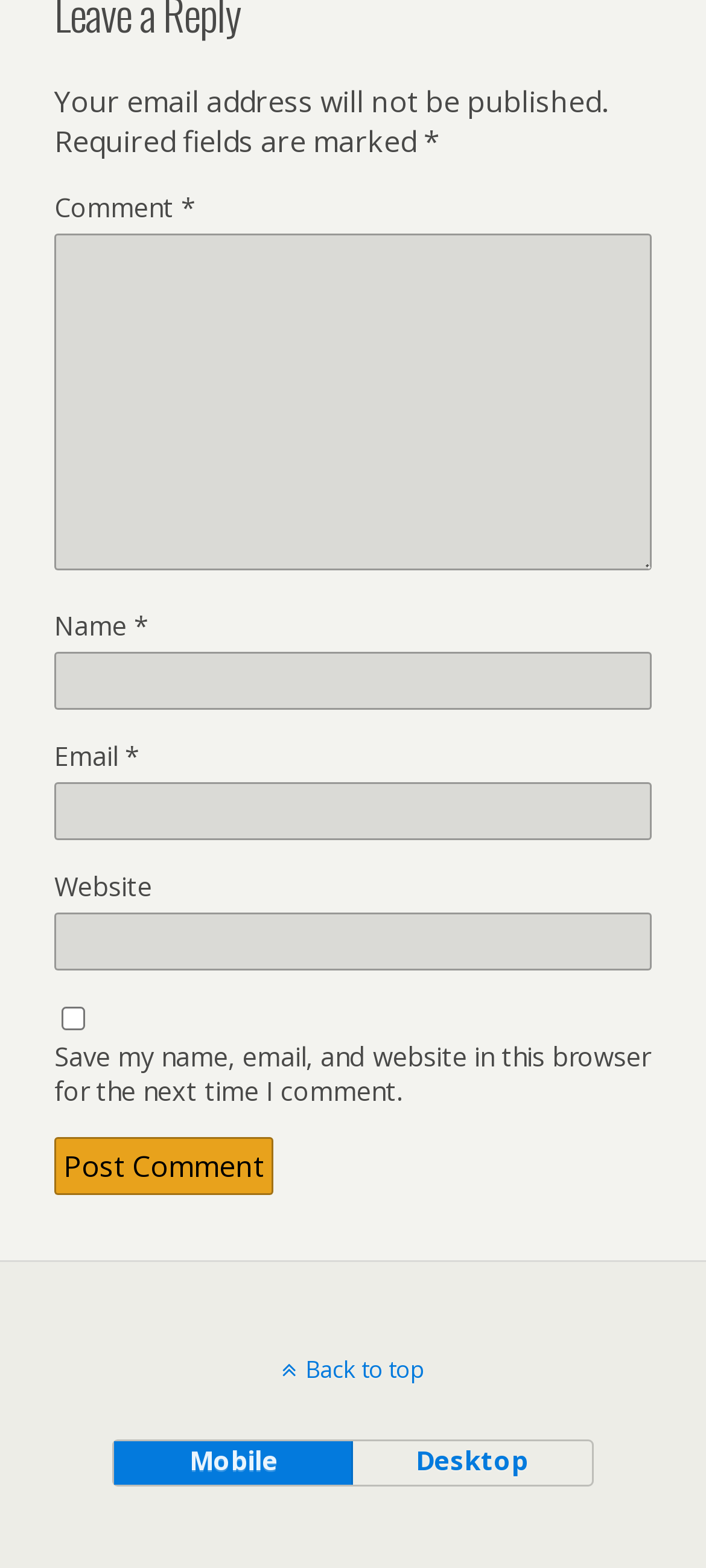Give a one-word or short phrase answer to this question: 
Is the 'Email' textbox required?

Yes